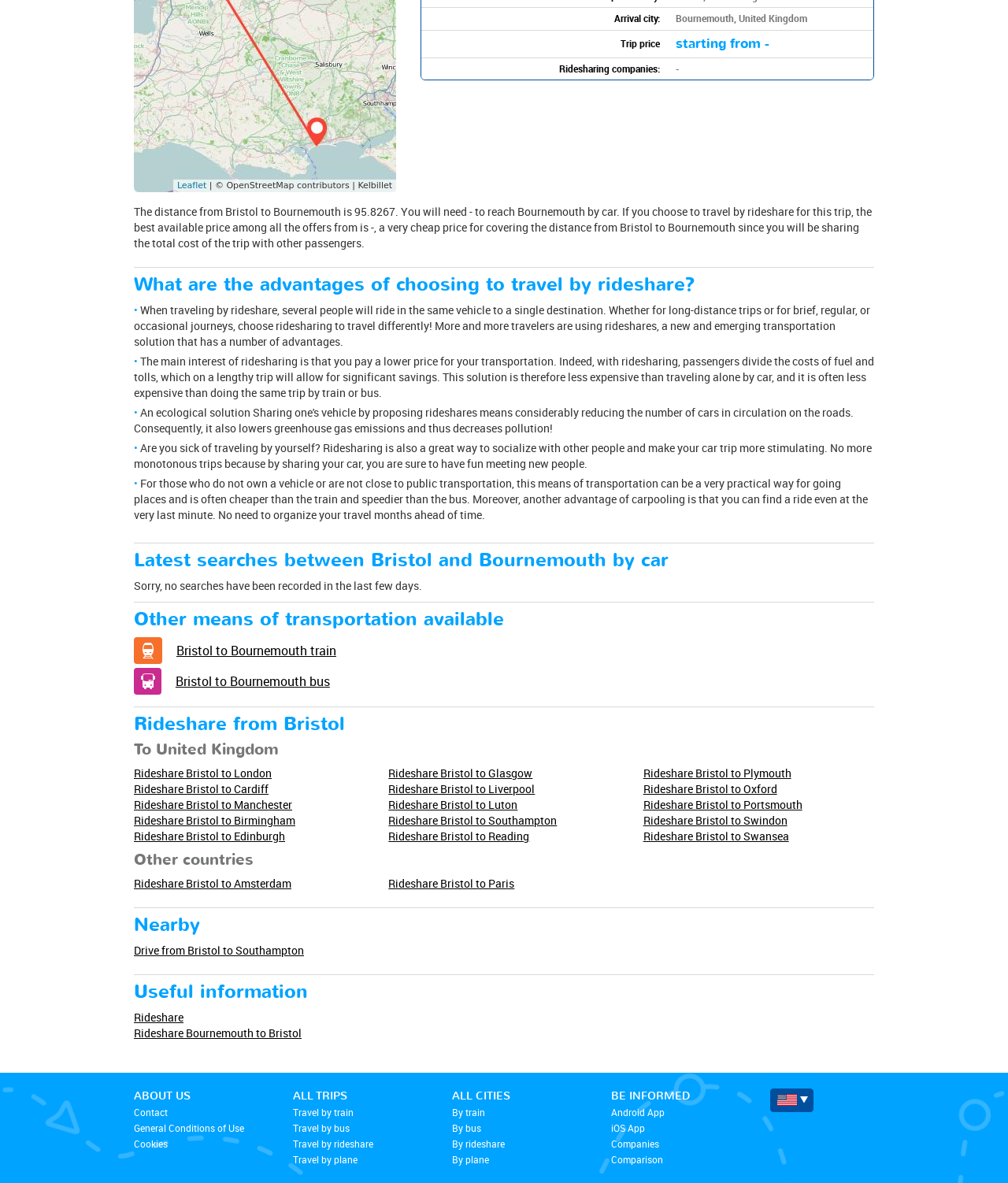Bounding box coordinates are specified in the format (top-left x, top-left y, bottom-right x, bottom-right y). All values are floating point numbers bounded between 0 and 1. Please provide the bounding box coordinate of the region this sentence describes: Rideshare Bristol to Edinburgh

[0.133, 0.701, 0.283, 0.713]